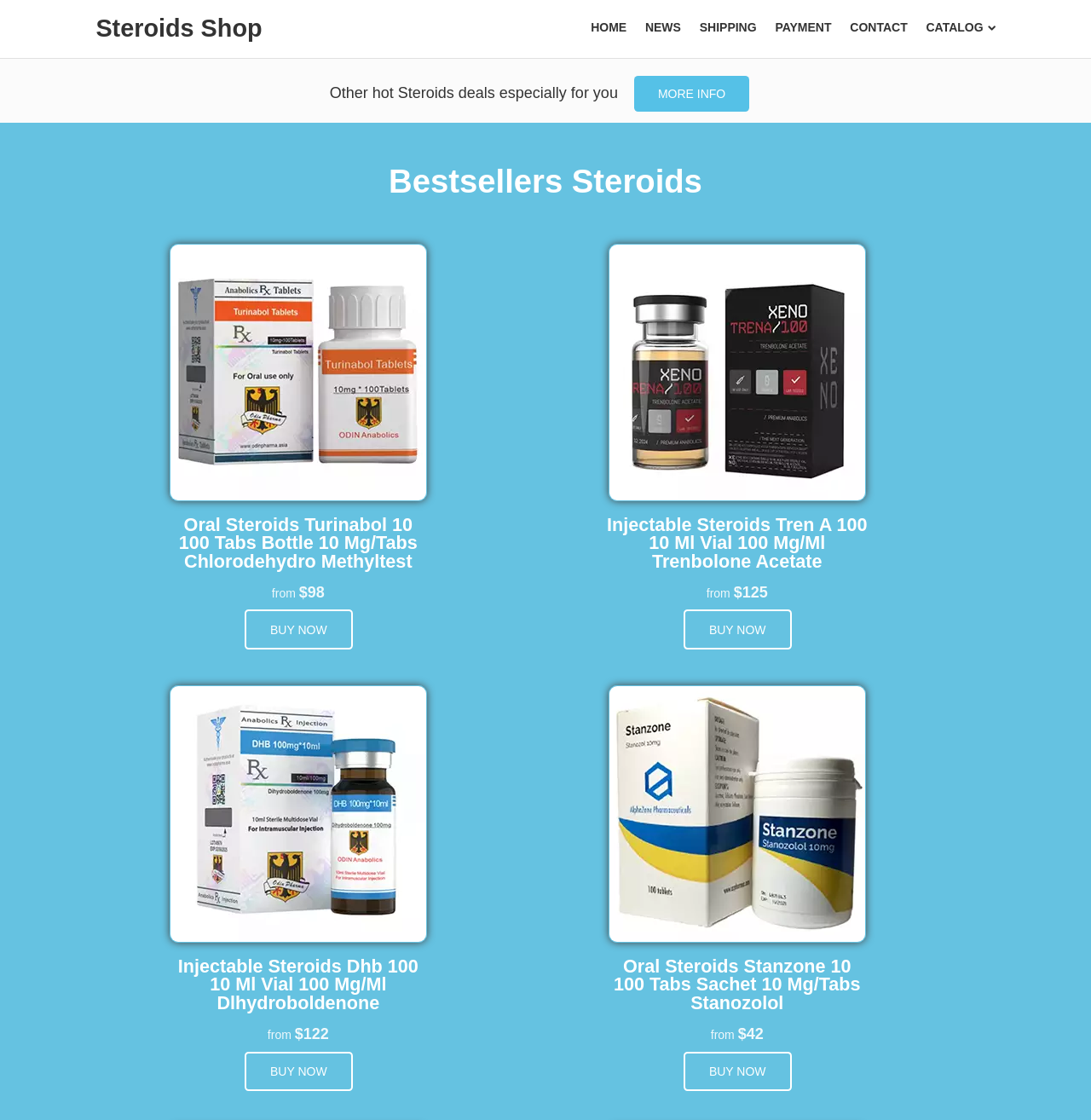What is the price range of the products on this webpage?
Refer to the image and give a detailed response to the question.

I looked at the prices listed for each product on the webpage. The prices are $98, $125, $122, and $42. The lowest price is $42 and the highest price is $125, so the price range is $42-$125.